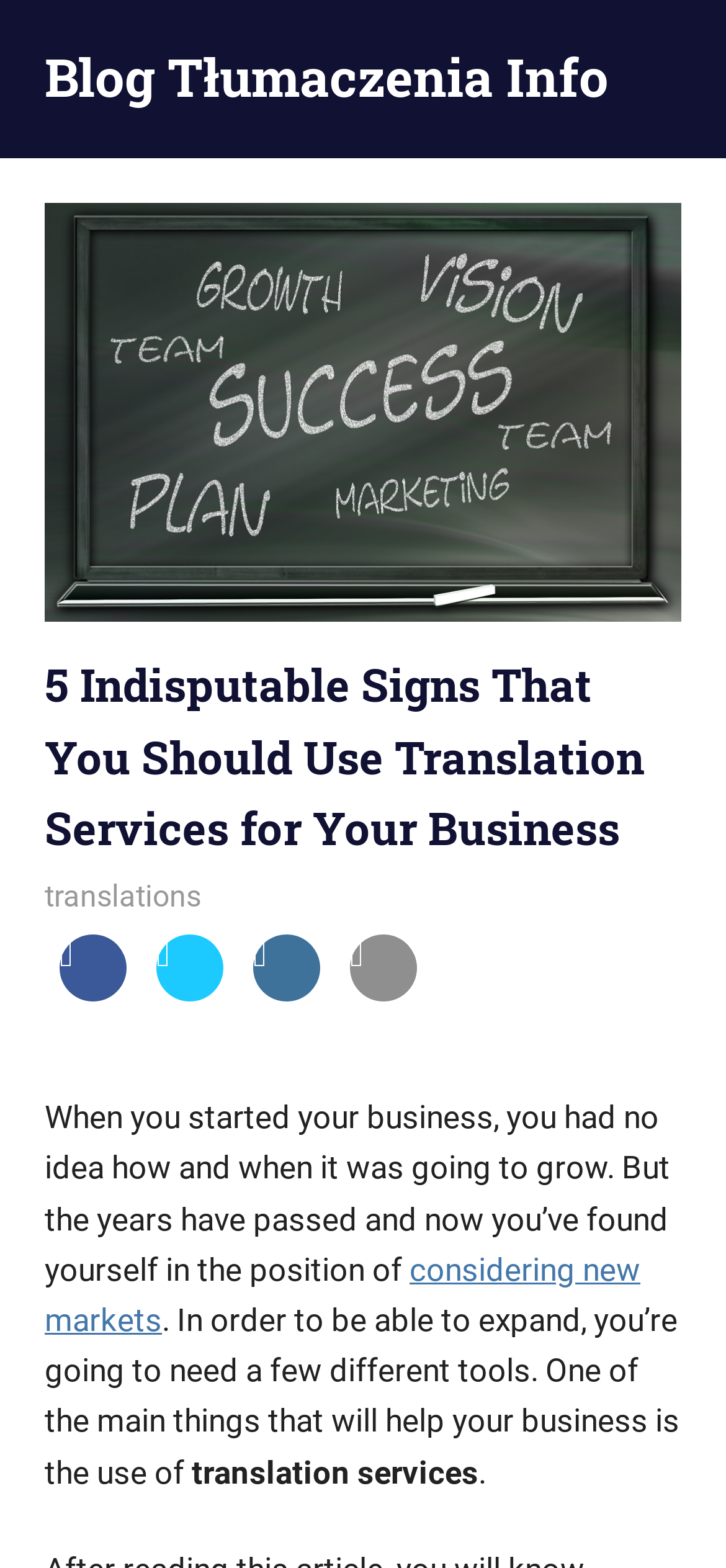Kindly determine the bounding box coordinates for the clickable area to achieve the given instruction: "learn more about translation services".

[0.264, 0.927, 0.659, 0.95]